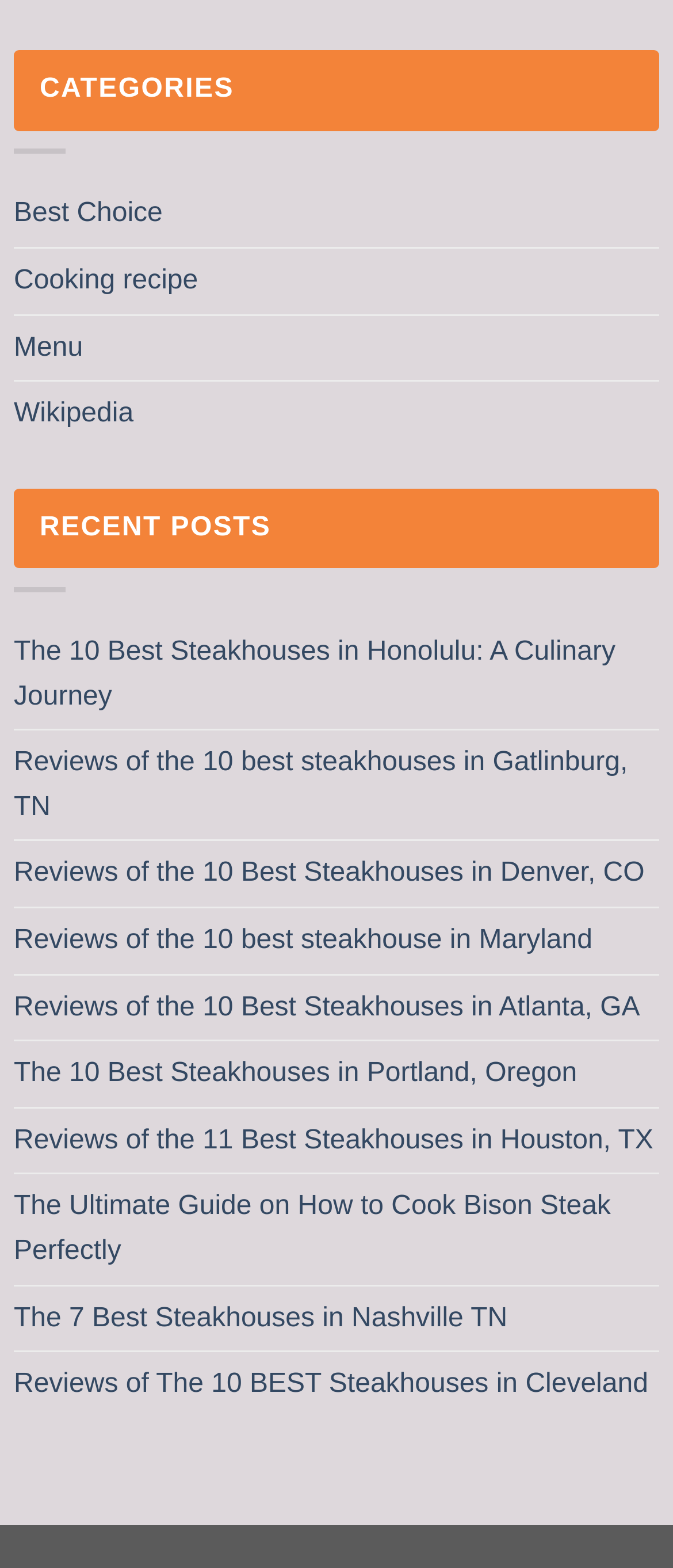Determine the bounding box coordinates of the clickable element necessary to fulfill the instruction: "Read the Privacy Notice". Provide the coordinates as four float numbers within the 0 to 1 range, i.e., [left, top, right, bottom].

None